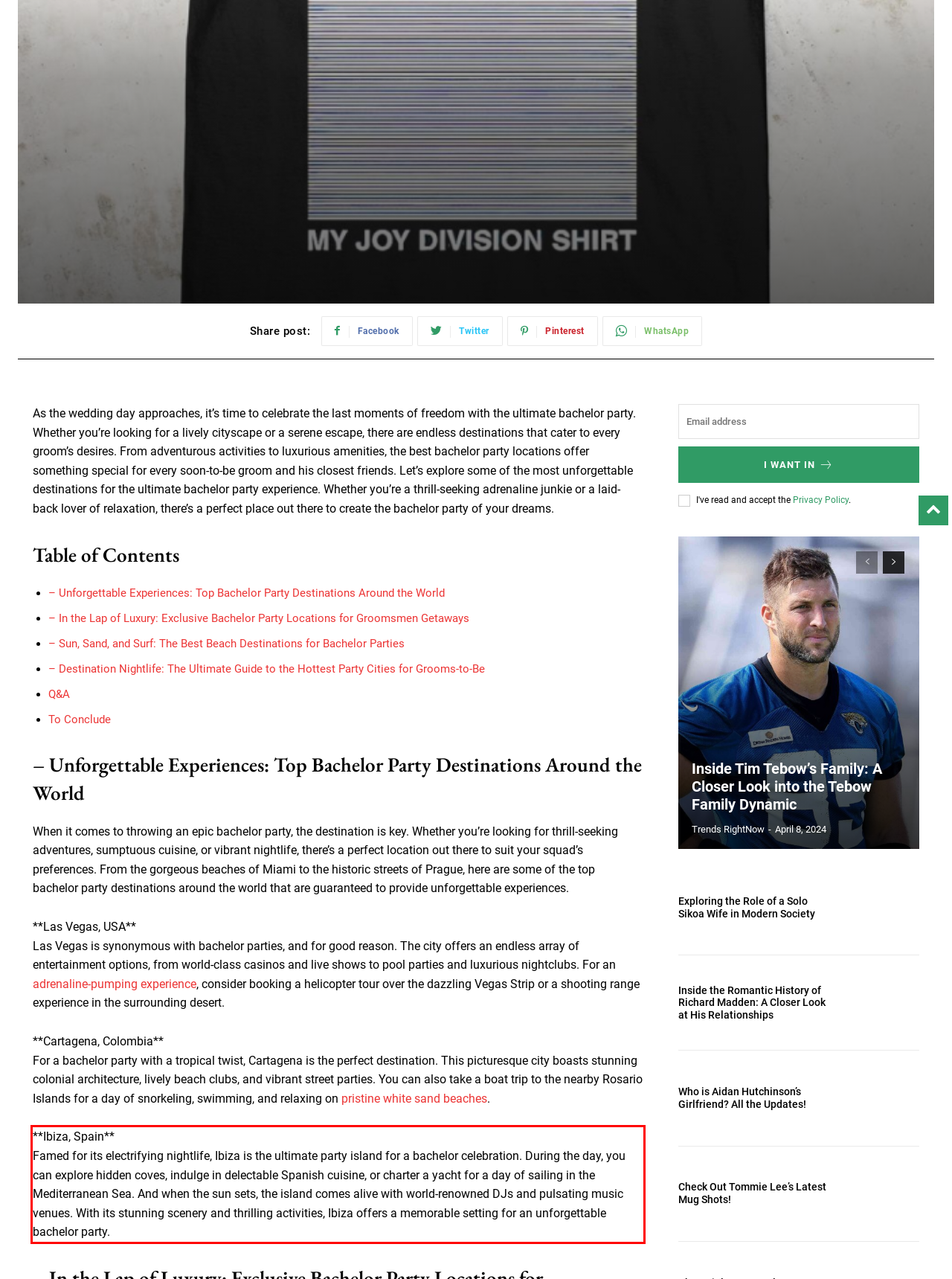Inspect the webpage screenshot that has a red bounding box and use OCR technology to read and display the text inside the red bounding box.

**Ibiza, Spain** Famed for its electrifying nightlife, Ibiza is the ultimate party island for a bachelor celebration. During the day, you can explore hidden coves, indulge in delectable Spanish cuisine, or charter a yacht for a day of sailing in the Mediterranean Sea. And when the sun sets, the island comes alive with world-renowned DJs and pulsating music venues. With its stunning scenery and thrilling activities, Ibiza offers a memorable setting for an unforgettable bachelor party.